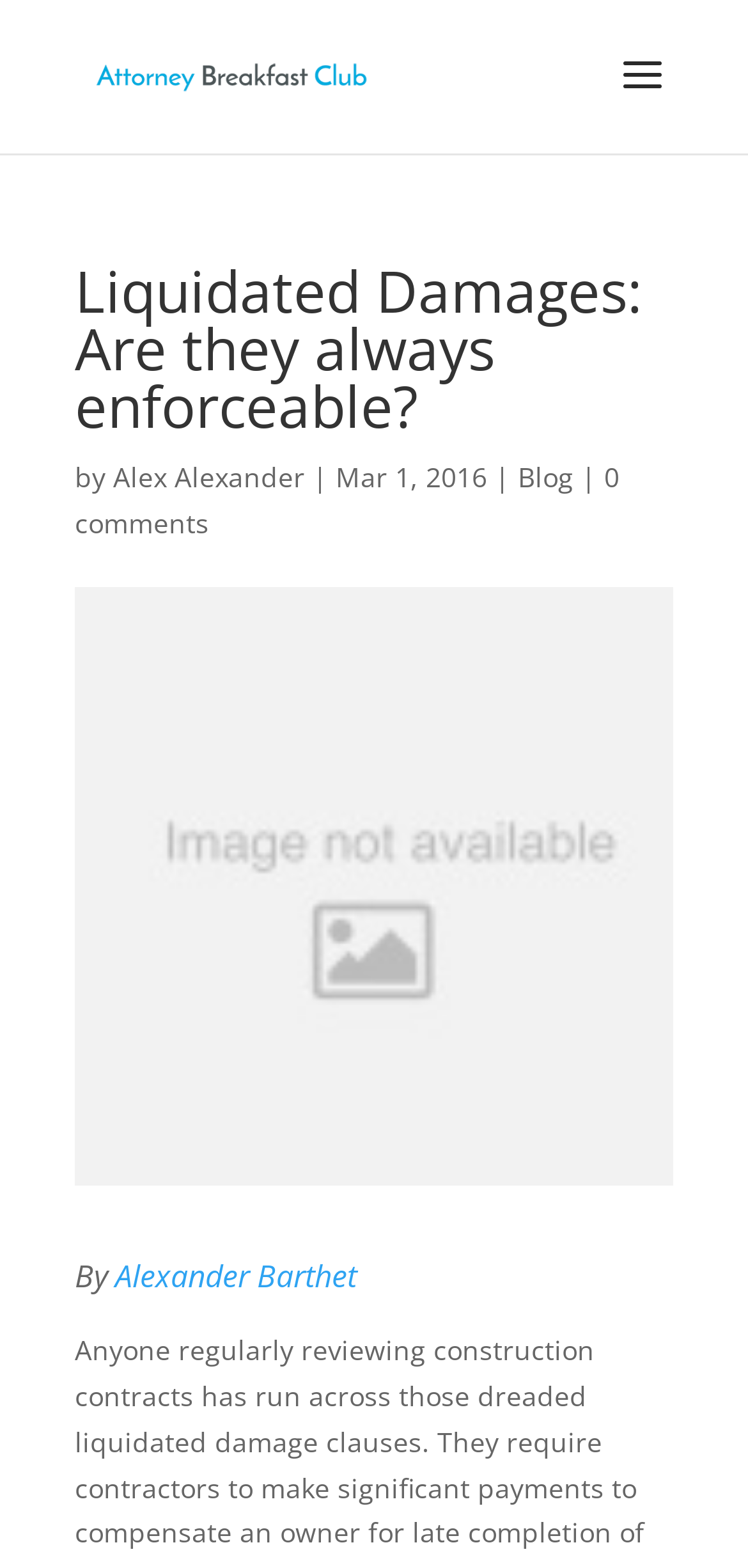Based on the element description Alexander Barthet, identify the bounding box coordinates for the UI element. The coordinates should be in the format (top-left x, top-left y, bottom-right x, bottom-right y) and within the 0 to 1 range.

[0.154, 0.801, 0.477, 0.828]